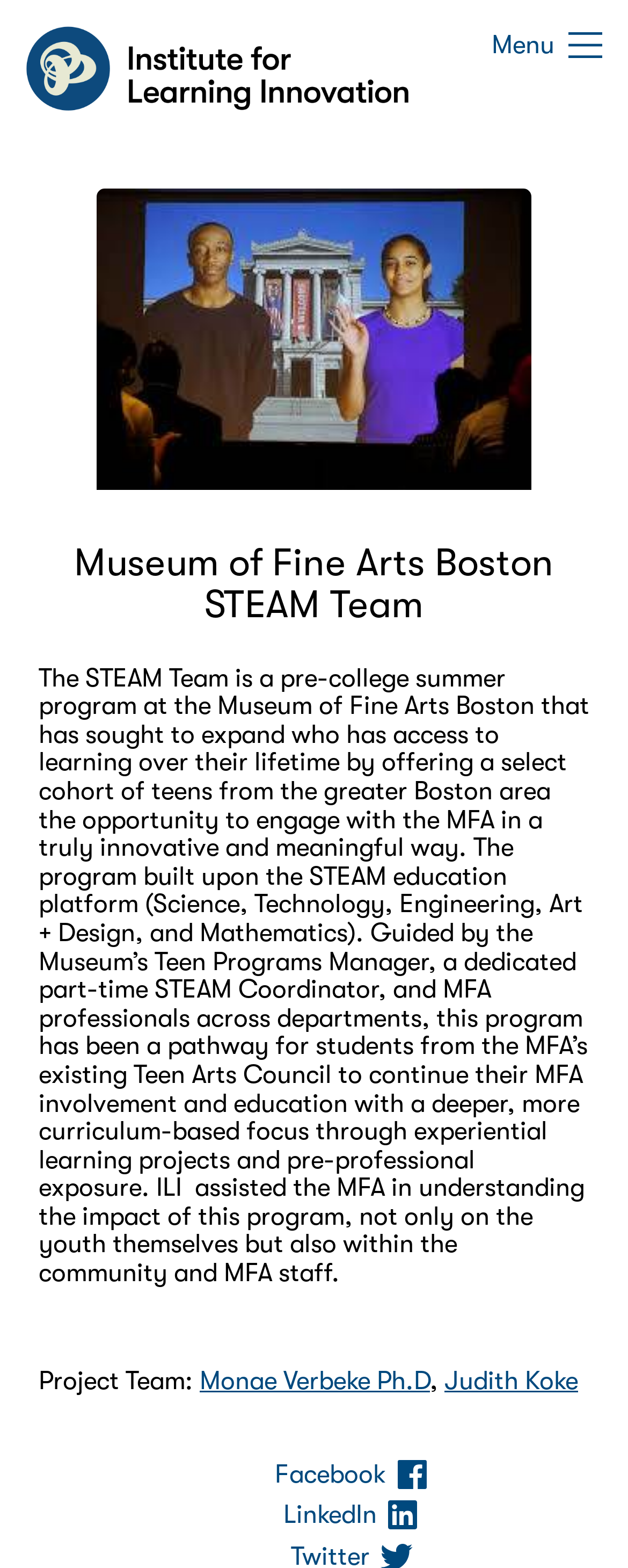Find the primary header on the webpage and provide its text.

Museum of Fine Arts Boston STEAM Team